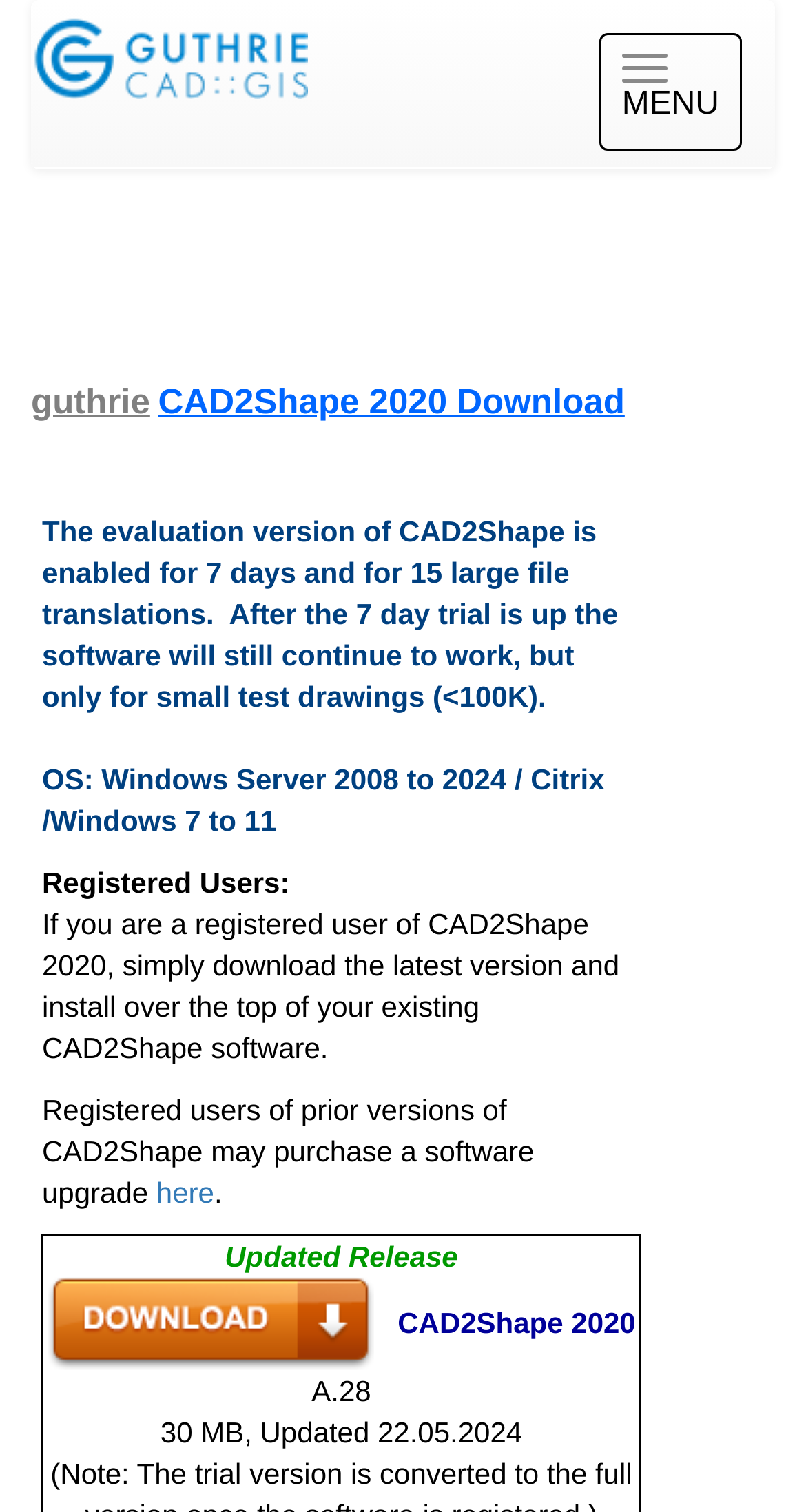Based on the provided description, "CAD2Shape 2020", find the bounding box of the corresponding UI element in the screenshot.

[0.058, 0.863, 0.789, 0.885]